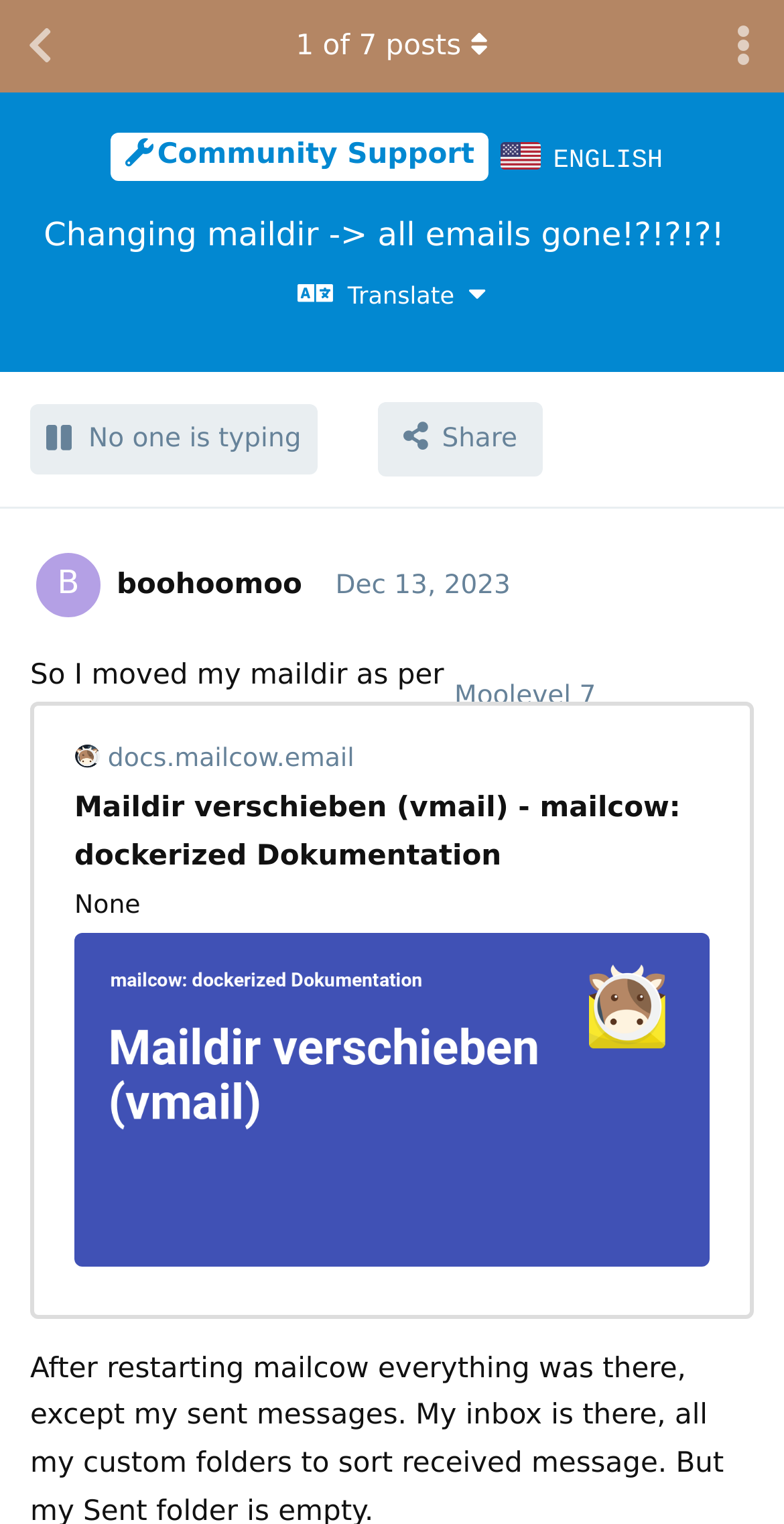What is the topic of the discussion?
Answer the question with detailed information derived from the image.

I inferred the topic of the discussion by reading the heading of the webpage, which says 'Changing maildir -> all emails gone!?!?!?!'. This suggests that the topic of the discussion is related to moving or changing a maildir.